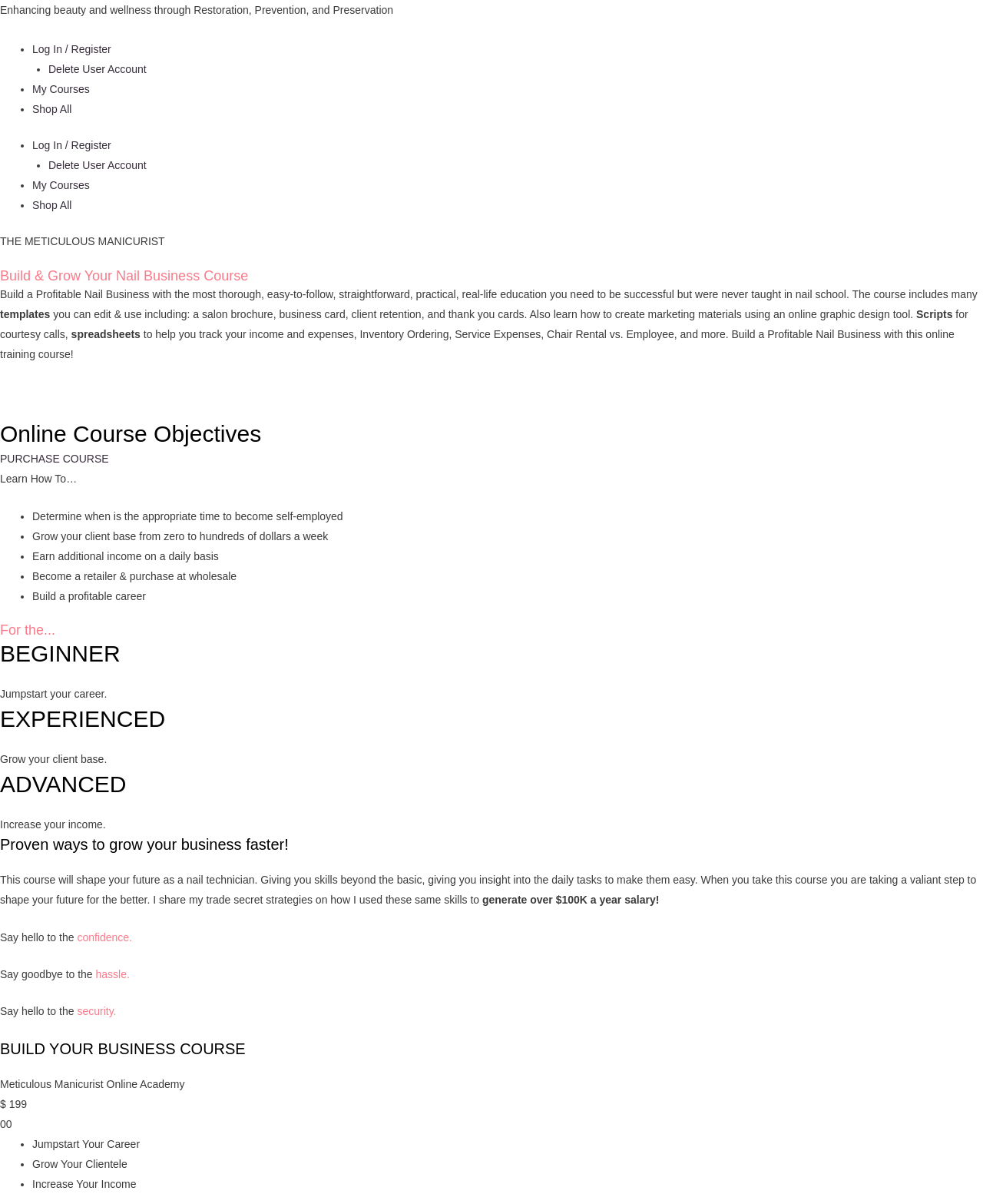What are the benefits of taking the course?
Please provide a comprehensive answer based on the contents of the image.

I inferred the benefits of taking the course by reading the list of points under the 'BUILD YOUR BUSINESS COURSE' heading which mentions 'Jumpstart Your Career', 'Grow Your Clientele', and 'Increase Your Income' as the benefits of taking the course.